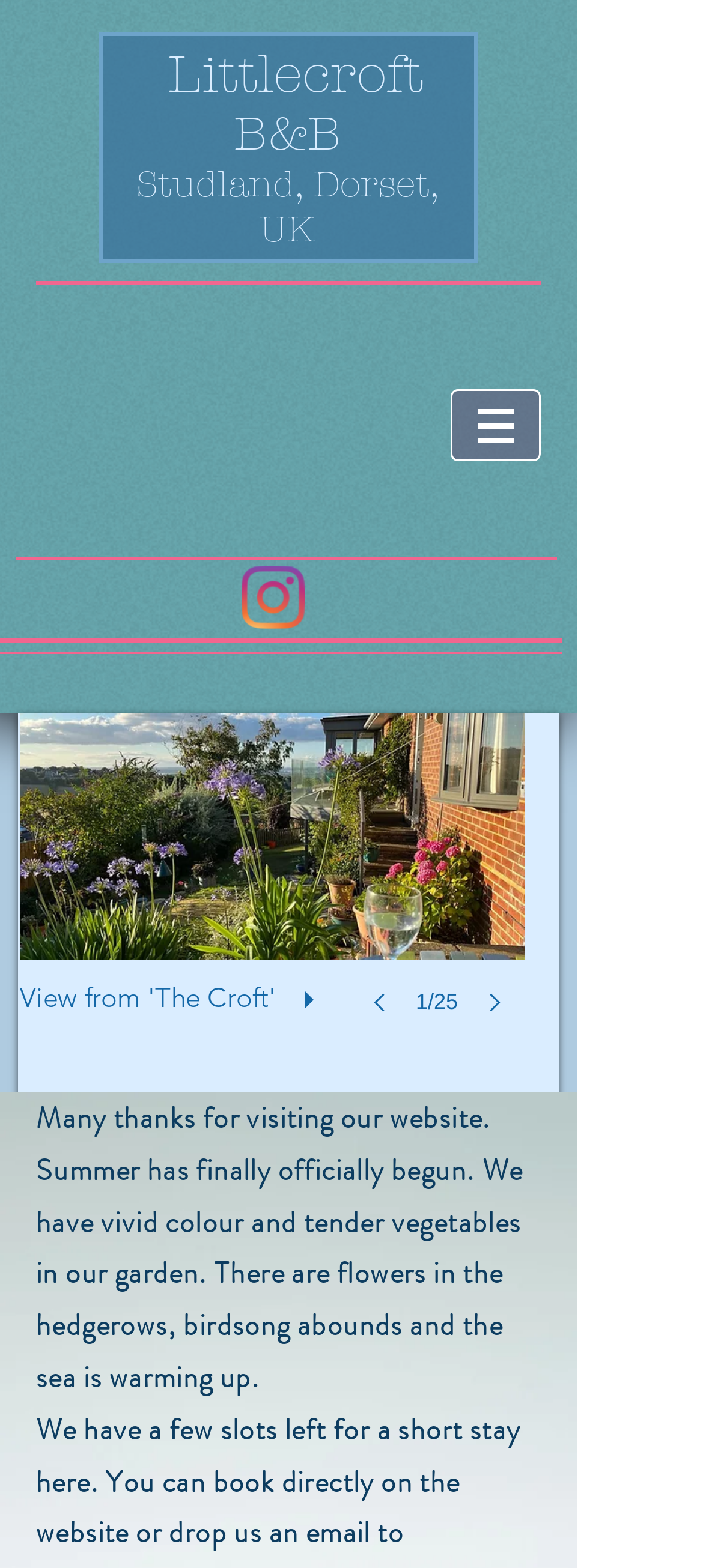Offer a meticulous description of the webpage's structure and content.

The webpage is about Littlecroft B&B accommodation in Studland, Dorset, UK. At the top, there are three headings: "Littlecroft", "B&B", and "Studland, Dorset, UK", which are aligned horizontally and take up about half of the screen width. Below these headings, there is a navigation menu labeled "Site" with a button that has a popup menu.

To the right of the navigation menu, there is a social bar with an Instagram link and an image. Below the social bar, there is a slideshow gallery that takes up most of the screen width and about half of the screen height. The slideshow has a play button, navigation buttons, and an image caption "View from 'The Croft'". 

At the bottom of the page, there is a paragraph of text that welcomes visitors to the website and describes the current season, mentioning the garden, flowers, birdsong, and the sea.